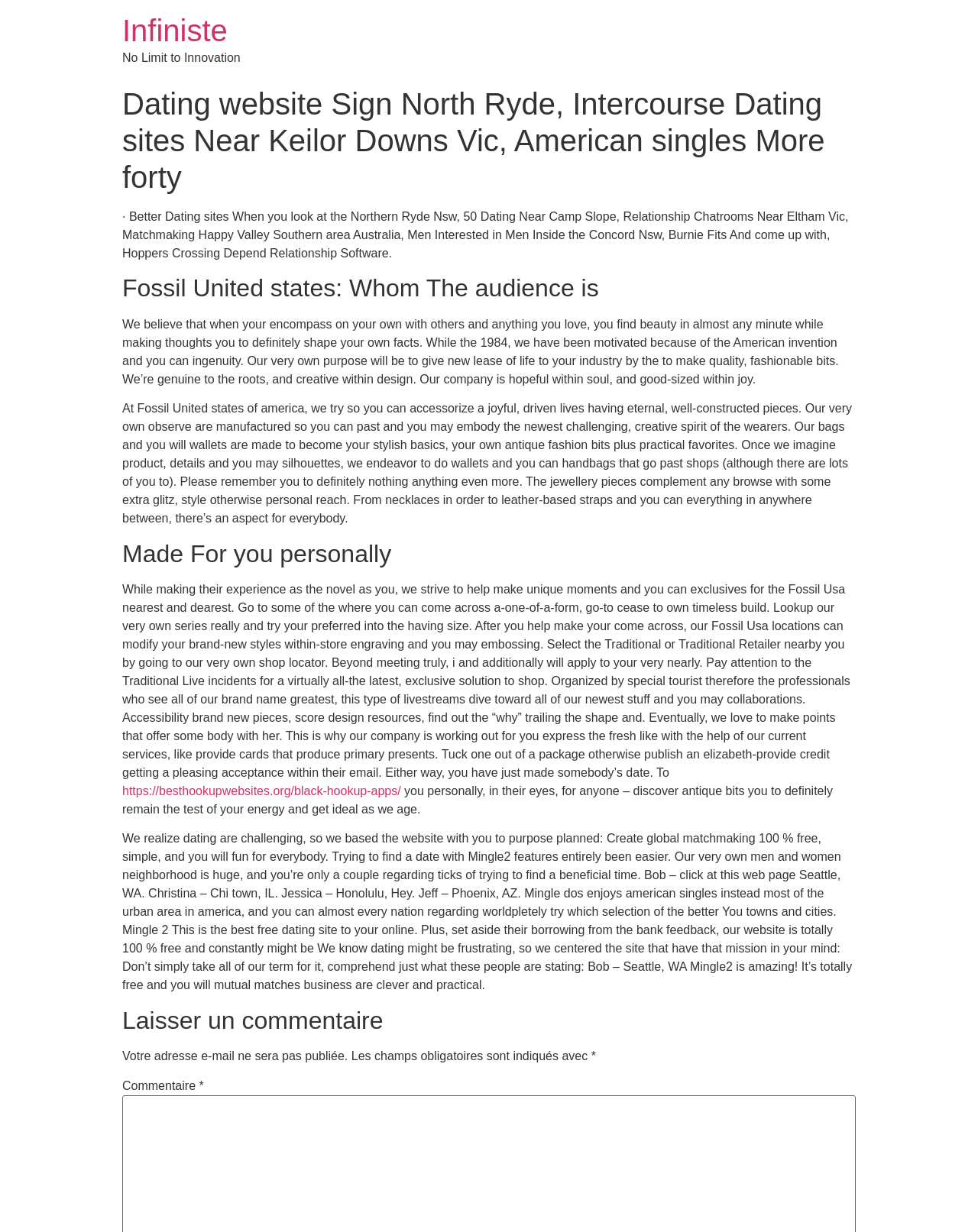Provide a one-word or short-phrase response to the question:
What is the tone of the Fossil USA brand?

Hopeful, joyful